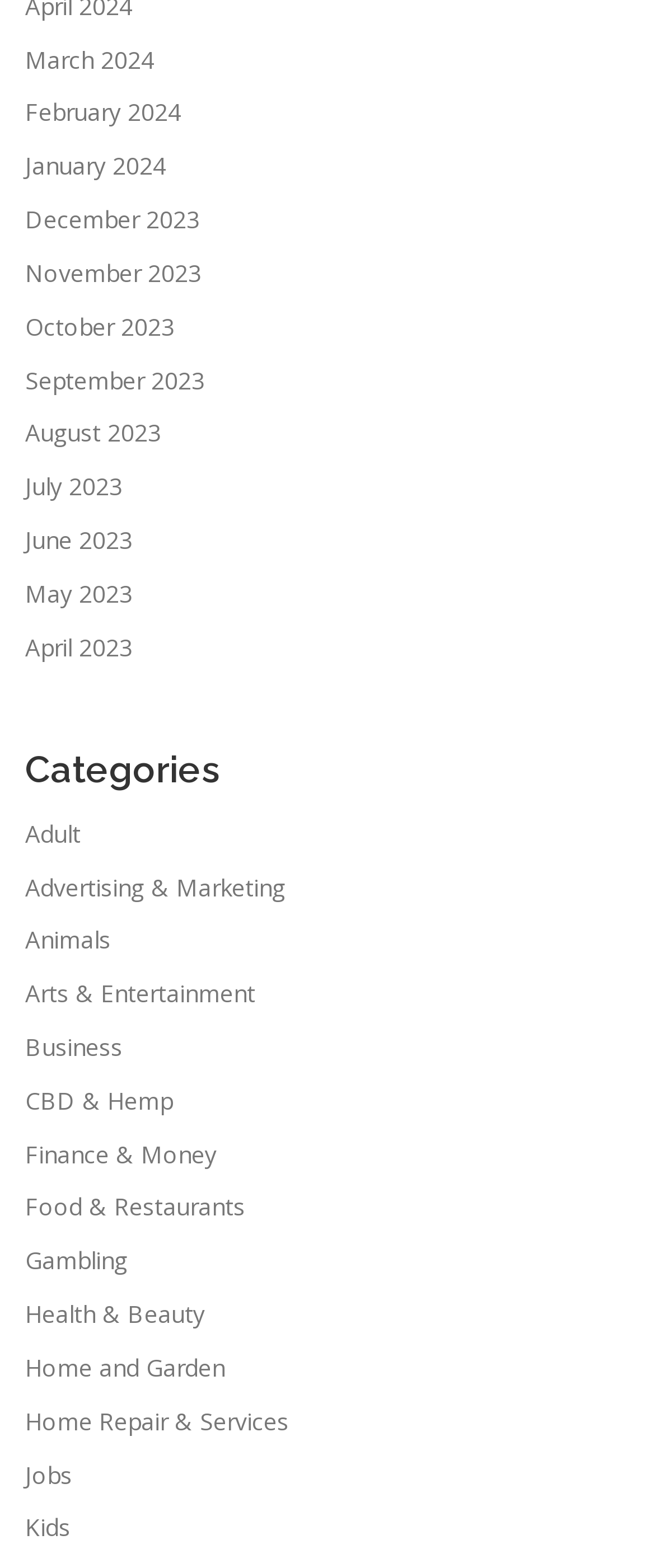Find the bounding box coordinates of the clickable region needed to perform the following instruction: "Check out Jobs". The coordinates should be provided as four float numbers between 0 and 1, i.e., [left, top, right, bottom].

[0.038, 0.93, 0.11, 0.95]